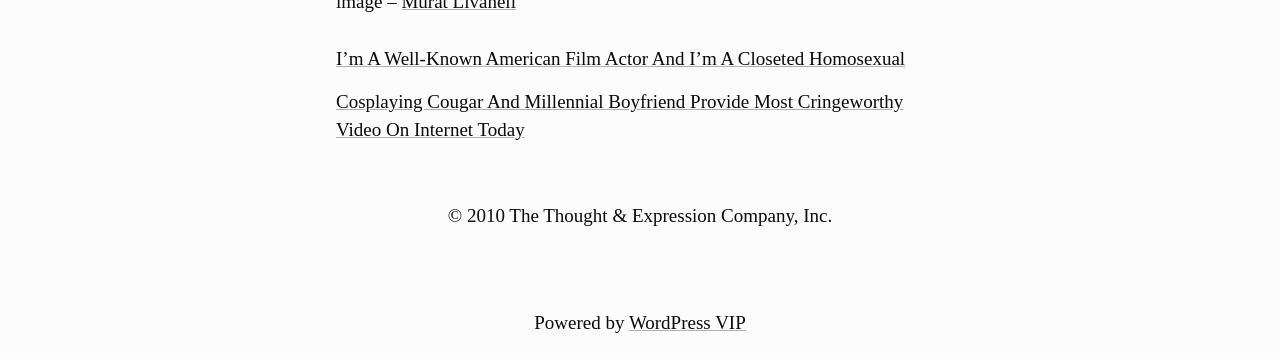What is the purpose of the navigation section?
Please provide a single word or phrase based on the screenshot.

Post navigation